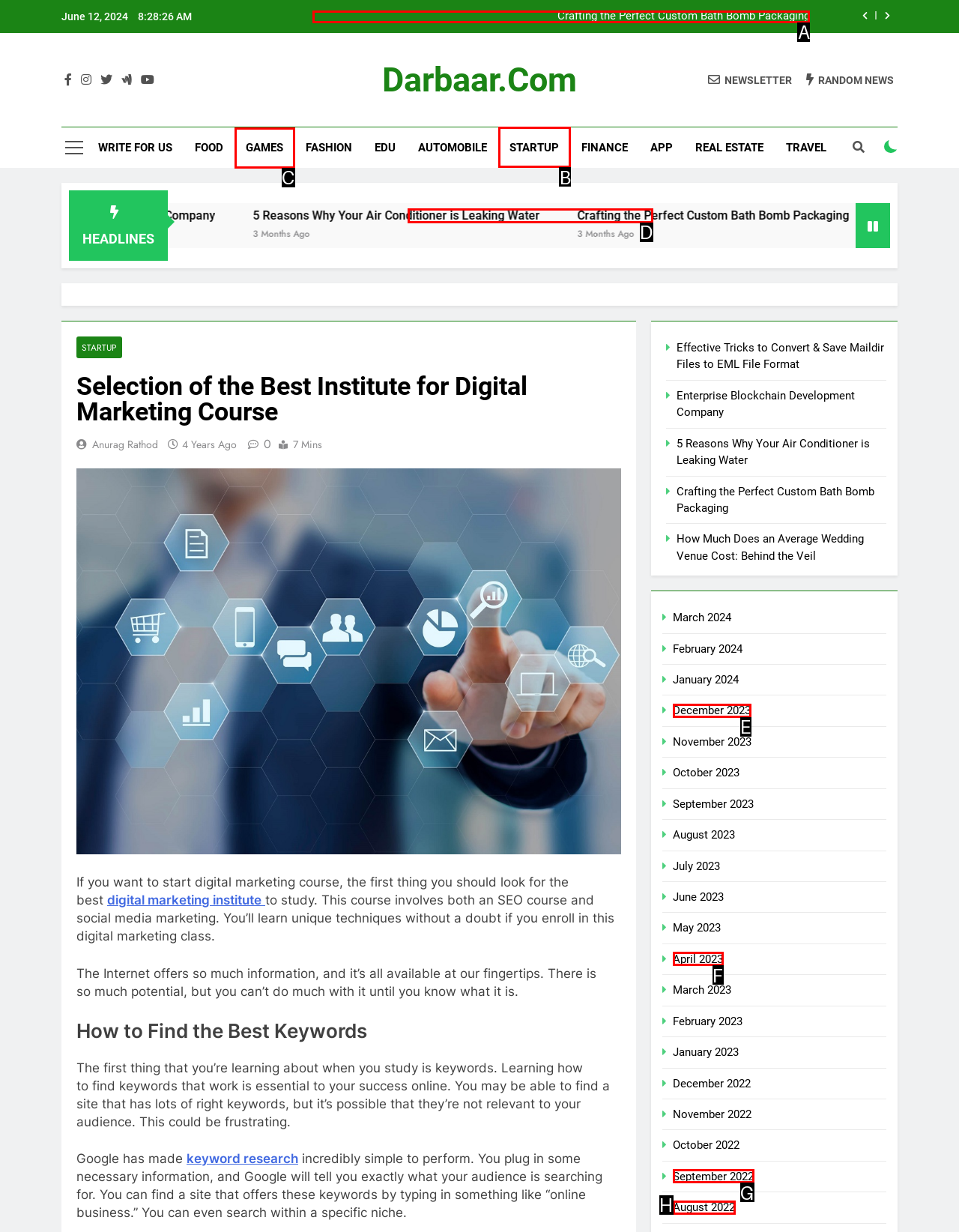From the available options, which lettered element should I click to complete this task: Explore Independent Sales Reps & Distributors forum?

None